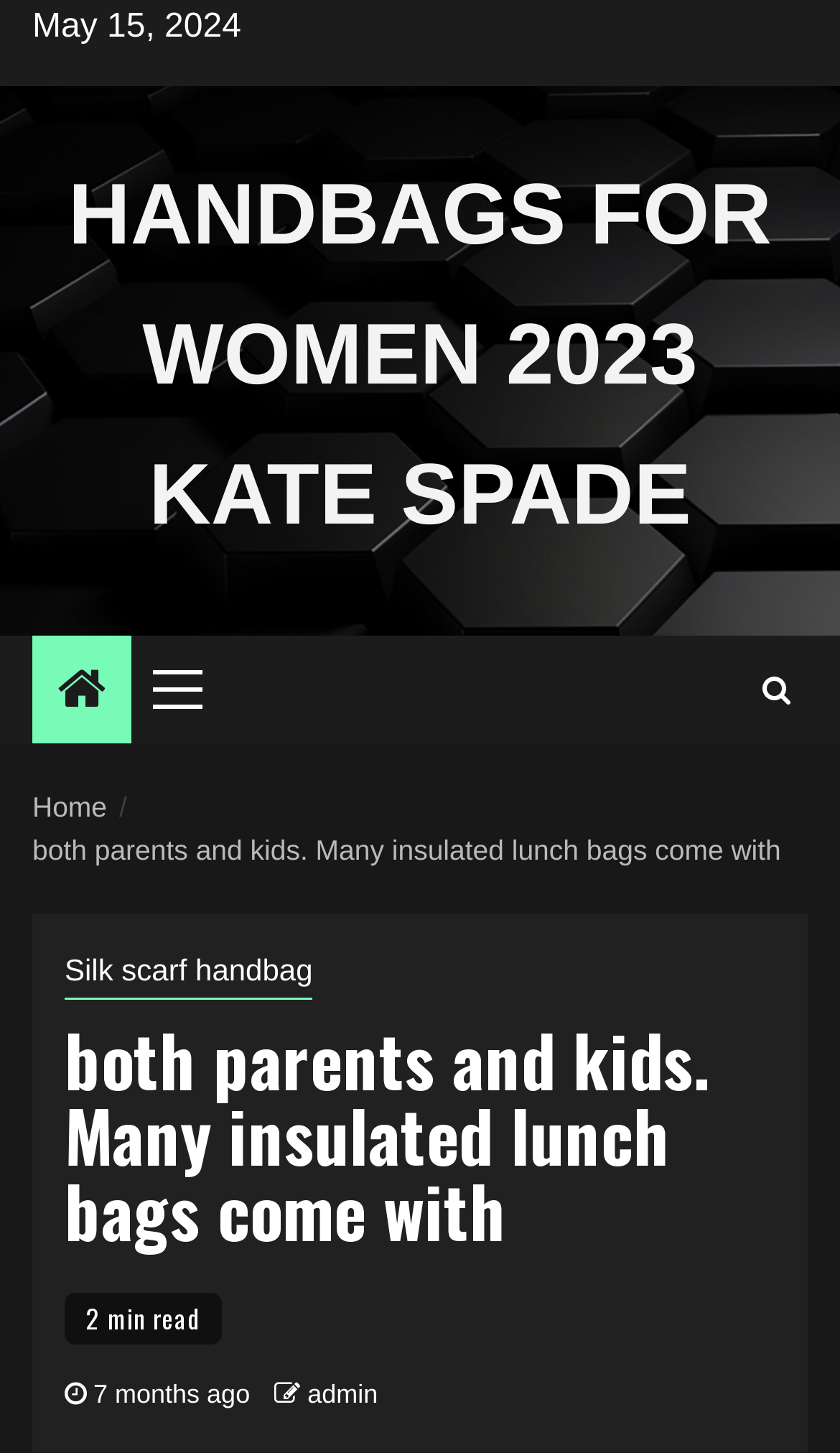How many links are in the breadcrumbs navigation?
Please provide a single word or phrase in response based on the screenshot.

2